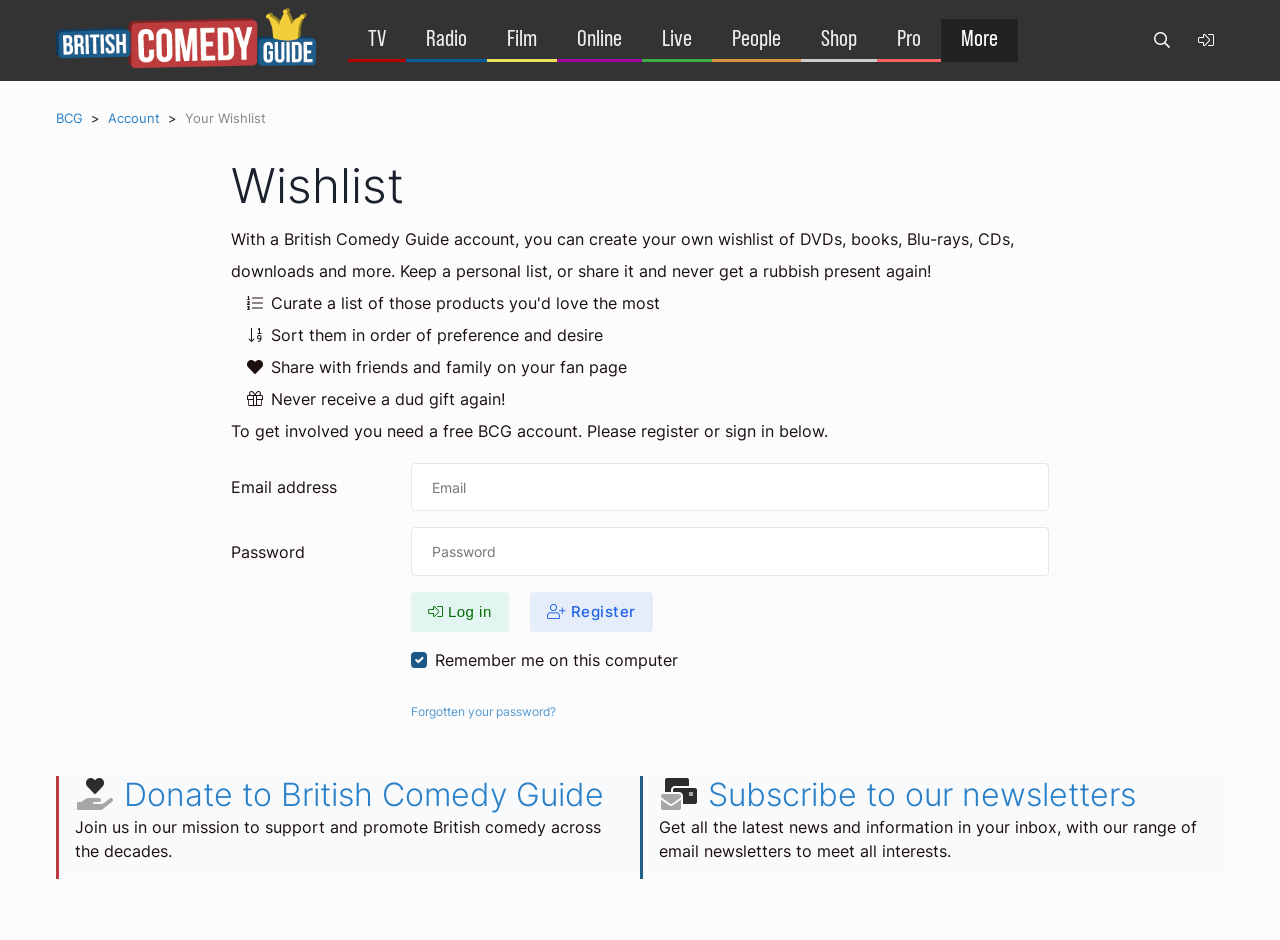Determine the bounding box for the UI element that matches this description: "Donate to British Comedy Guide".

[0.097, 0.825, 0.472, 0.866]